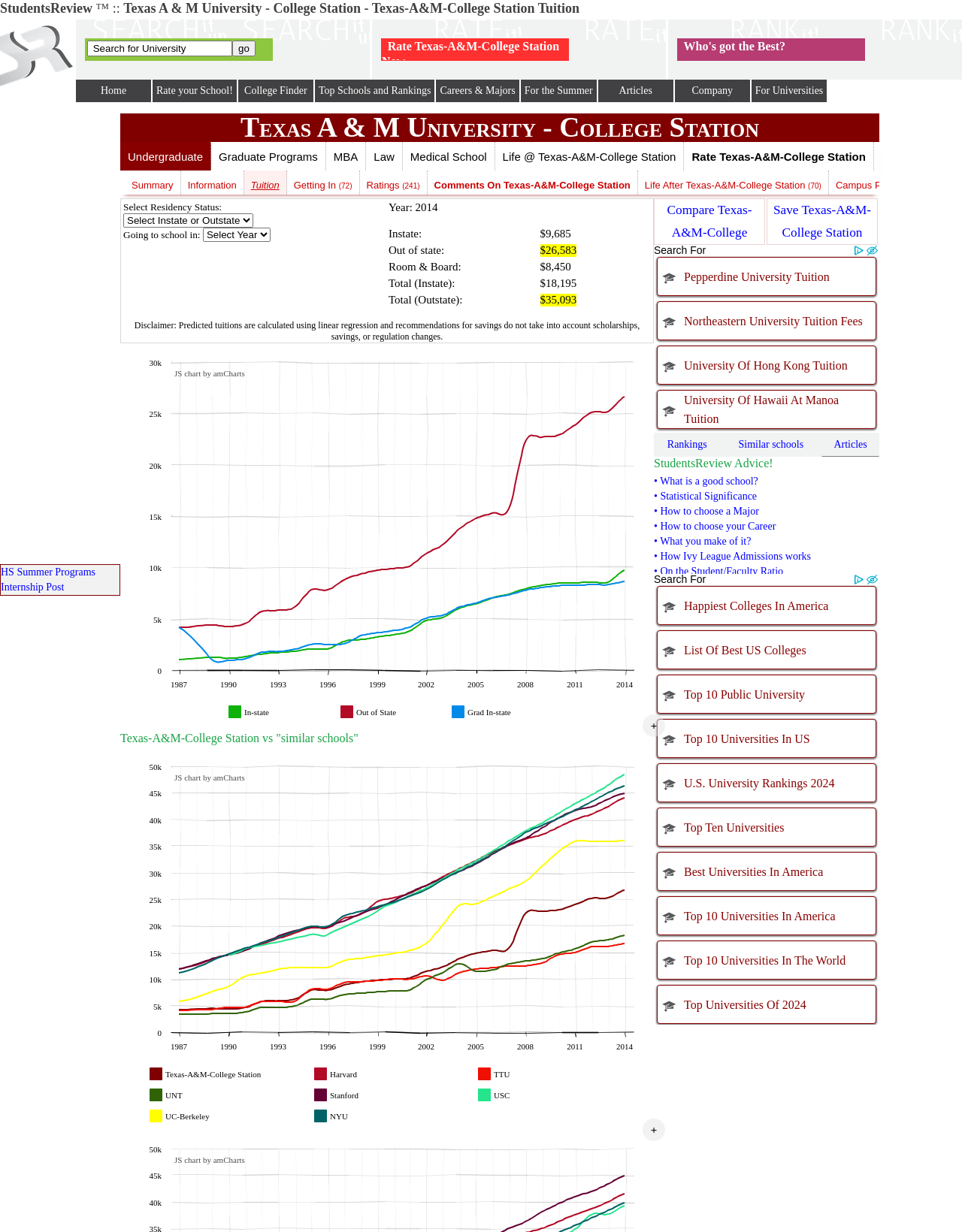Use a single word or phrase to answer the question: What is the name of the website reviewing the university?

StudentsReview